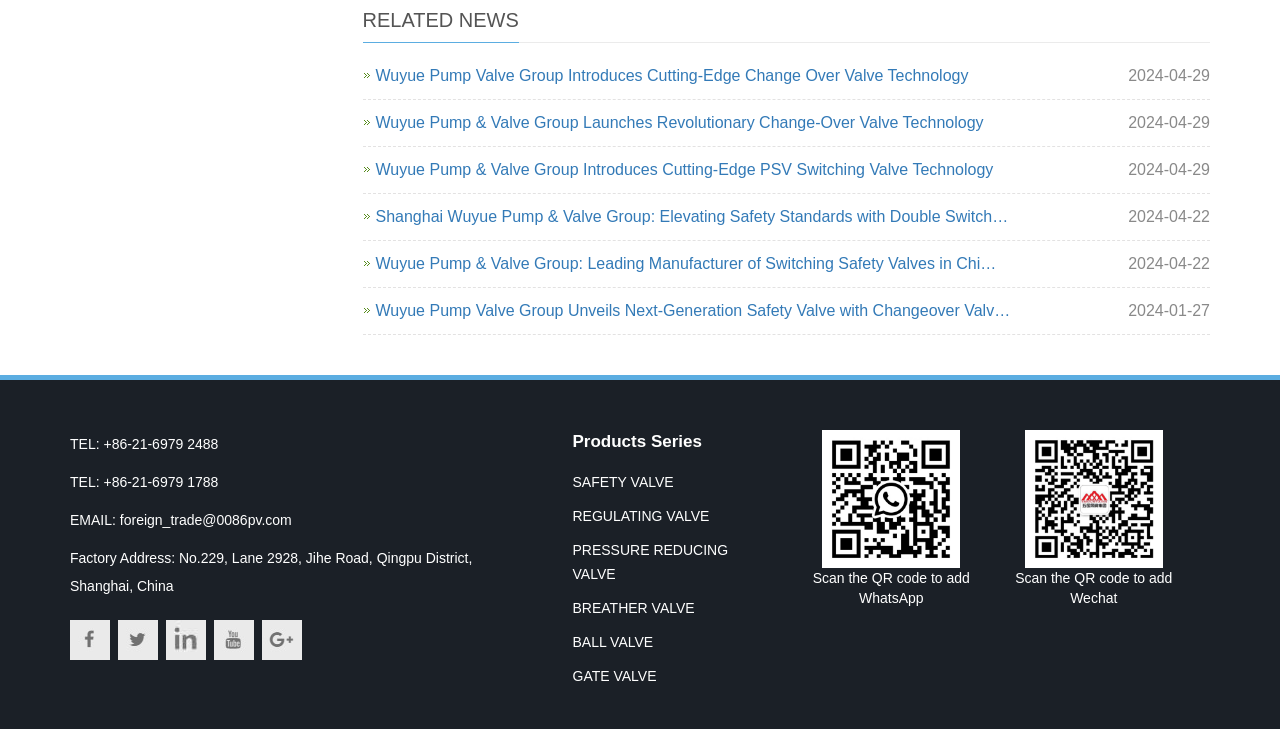What is the purpose of the QR code on the webpage?
Please give a detailed and elaborate answer to the question based on the image.

There are two QR codes on the webpage, each with a corresponding text label. One label says 'Scan the QR code to add WhatsApp', and the other says 'Scan the QR code to add Wechat'. This suggests that the purpose of the QR codes is to allow users to add the company's WhatsApp or Wechat accounts.